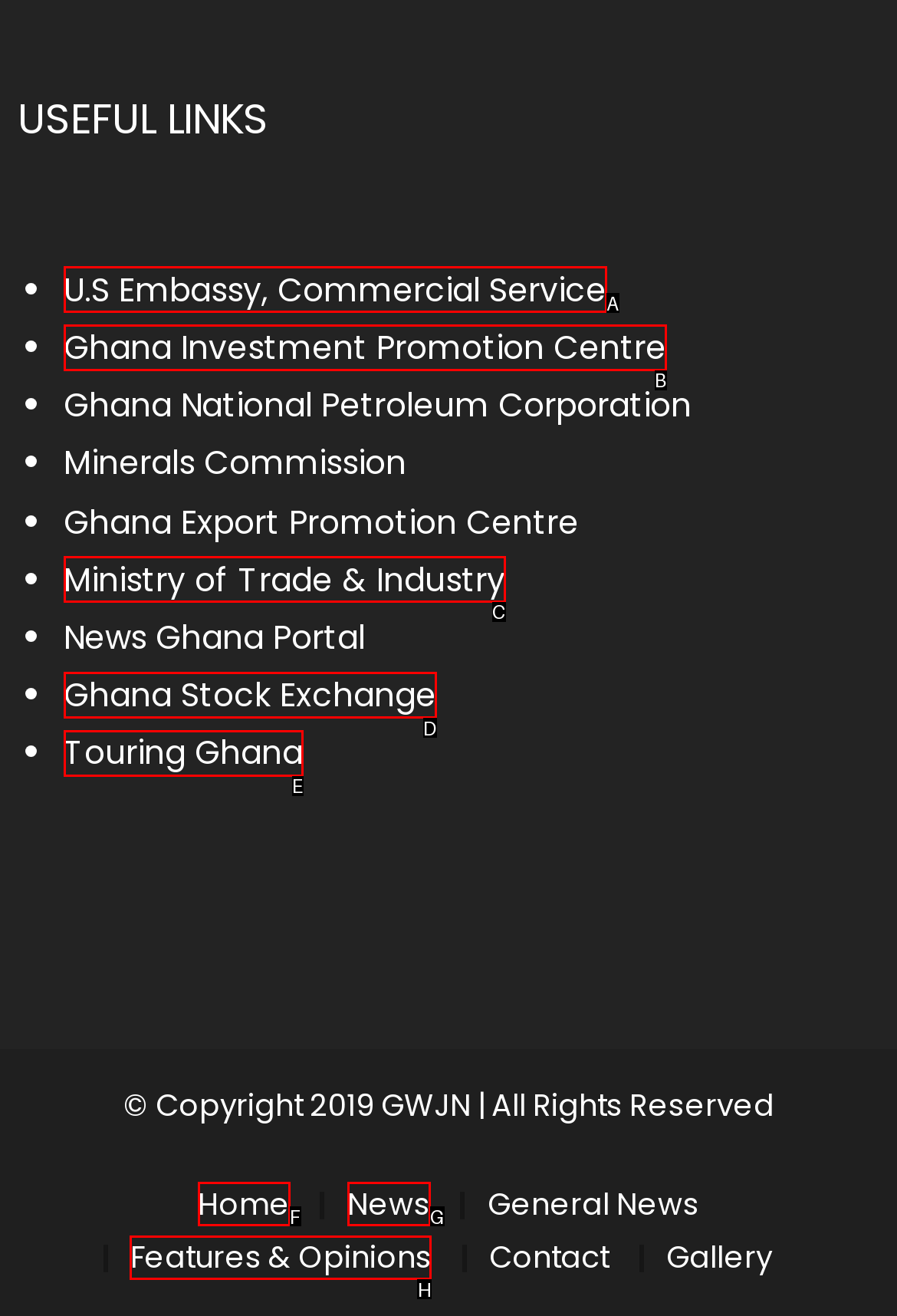Find the HTML element that matches the description: alt="GlobalDefence.net -Streitkräfte der Welt"
Respond with the corresponding letter from the choices provided.

None